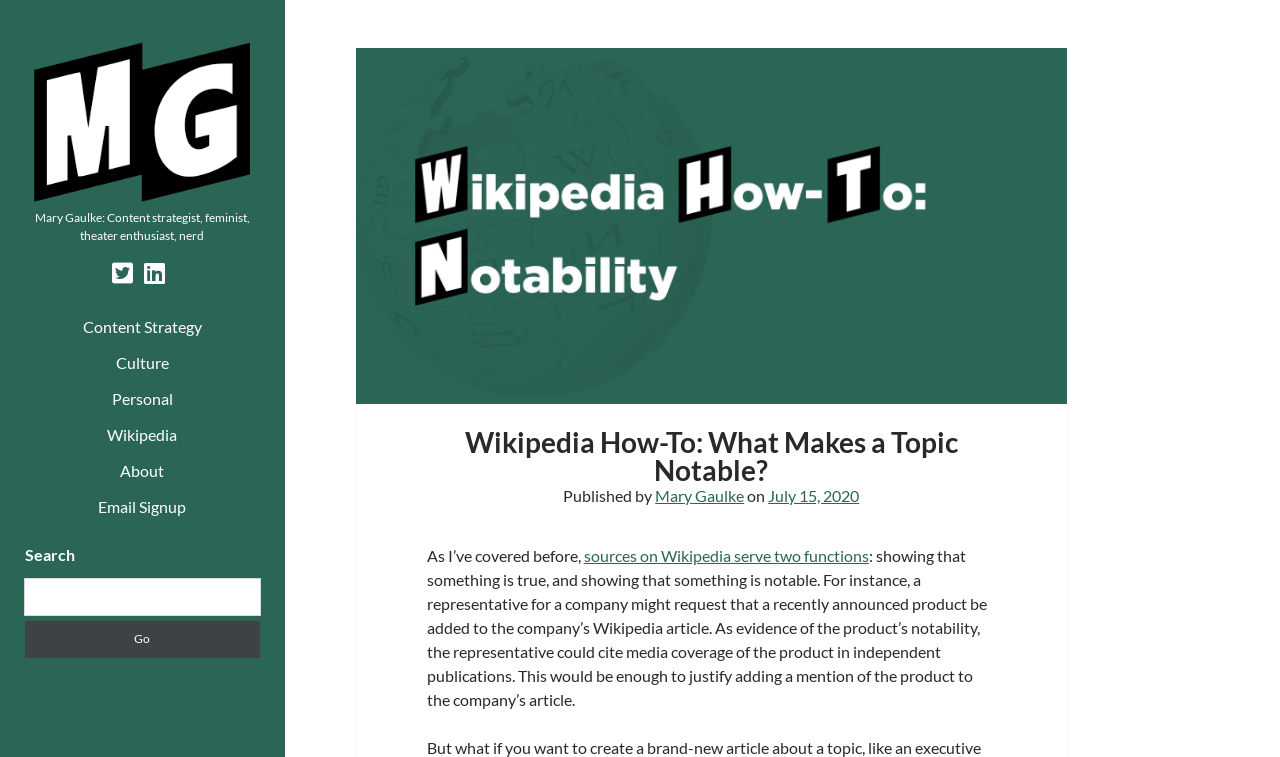Give a concise answer using only one word or phrase for this question:
When was this article published?

July 15, 2020